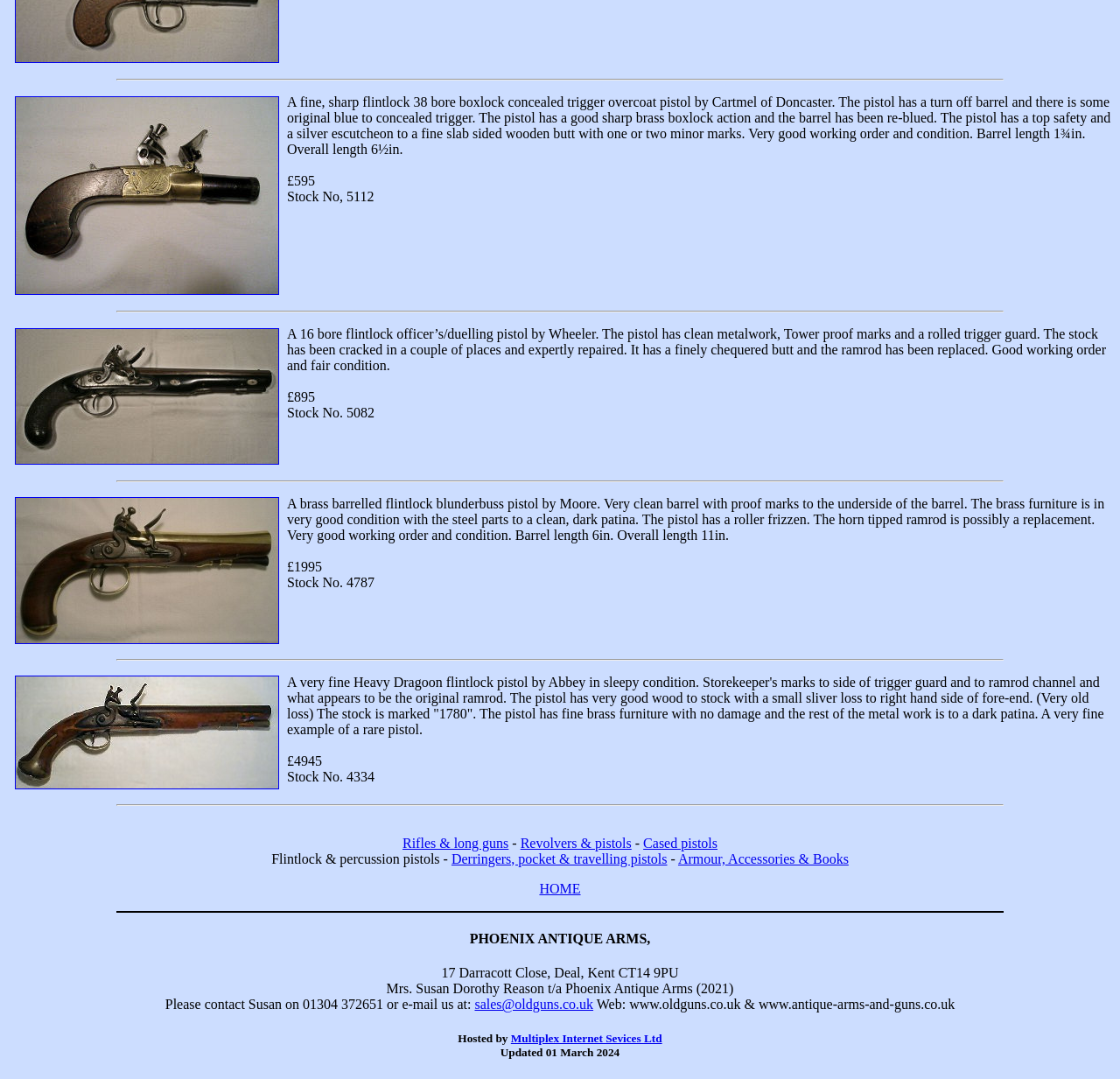Identify the bounding box coordinates for the element you need to click to achieve the following task: "Contact Susan via email". Provide the bounding box coordinates as four float numbers between 0 and 1, in the form [left, top, right, bottom].

[0.424, 0.924, 0.53, 0.938]